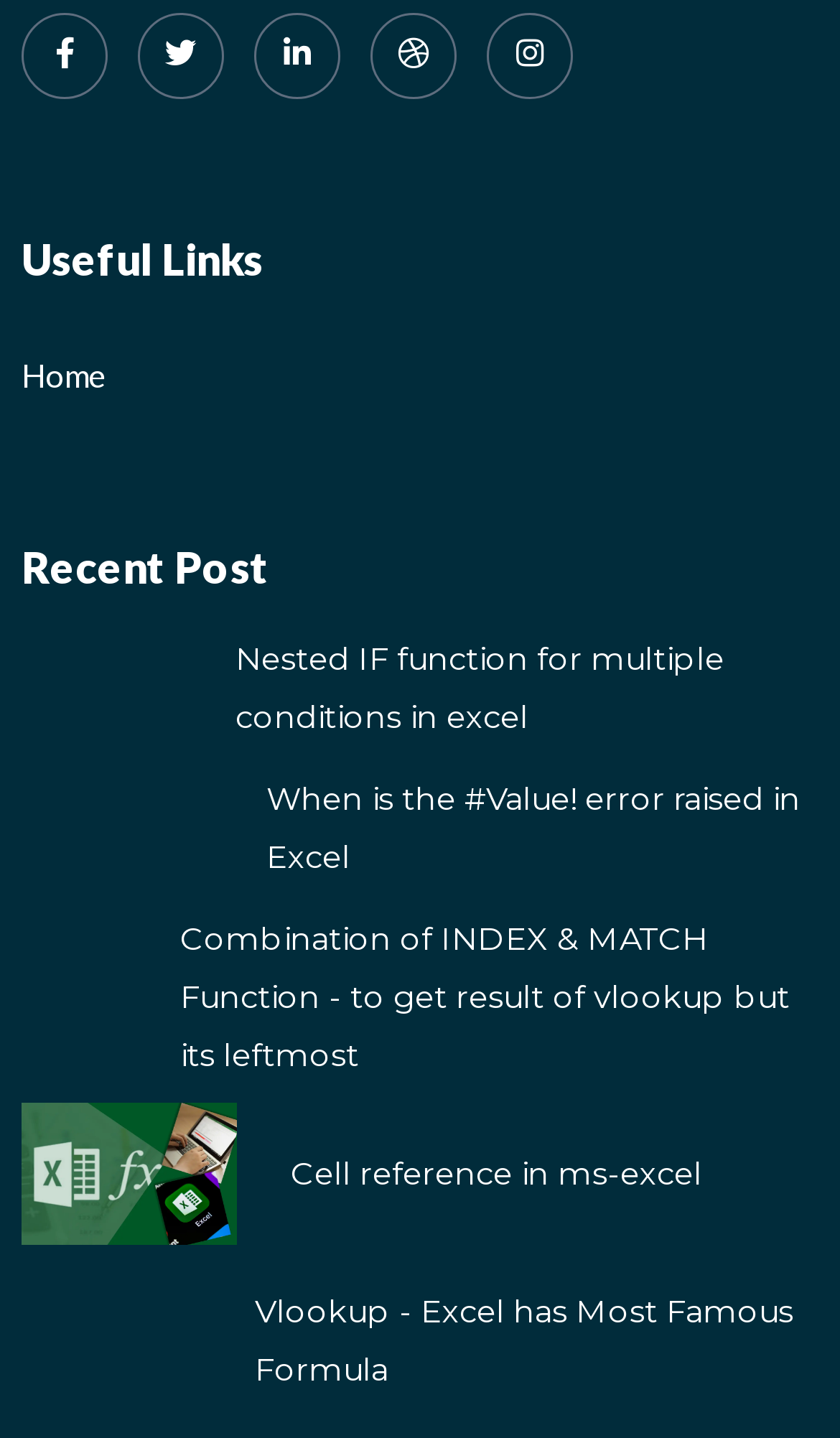Respond to the question below with a concise word or phrase:
What are the social media links available?

Facebook, Twitter, LinkedIn, dribbble, Instagram